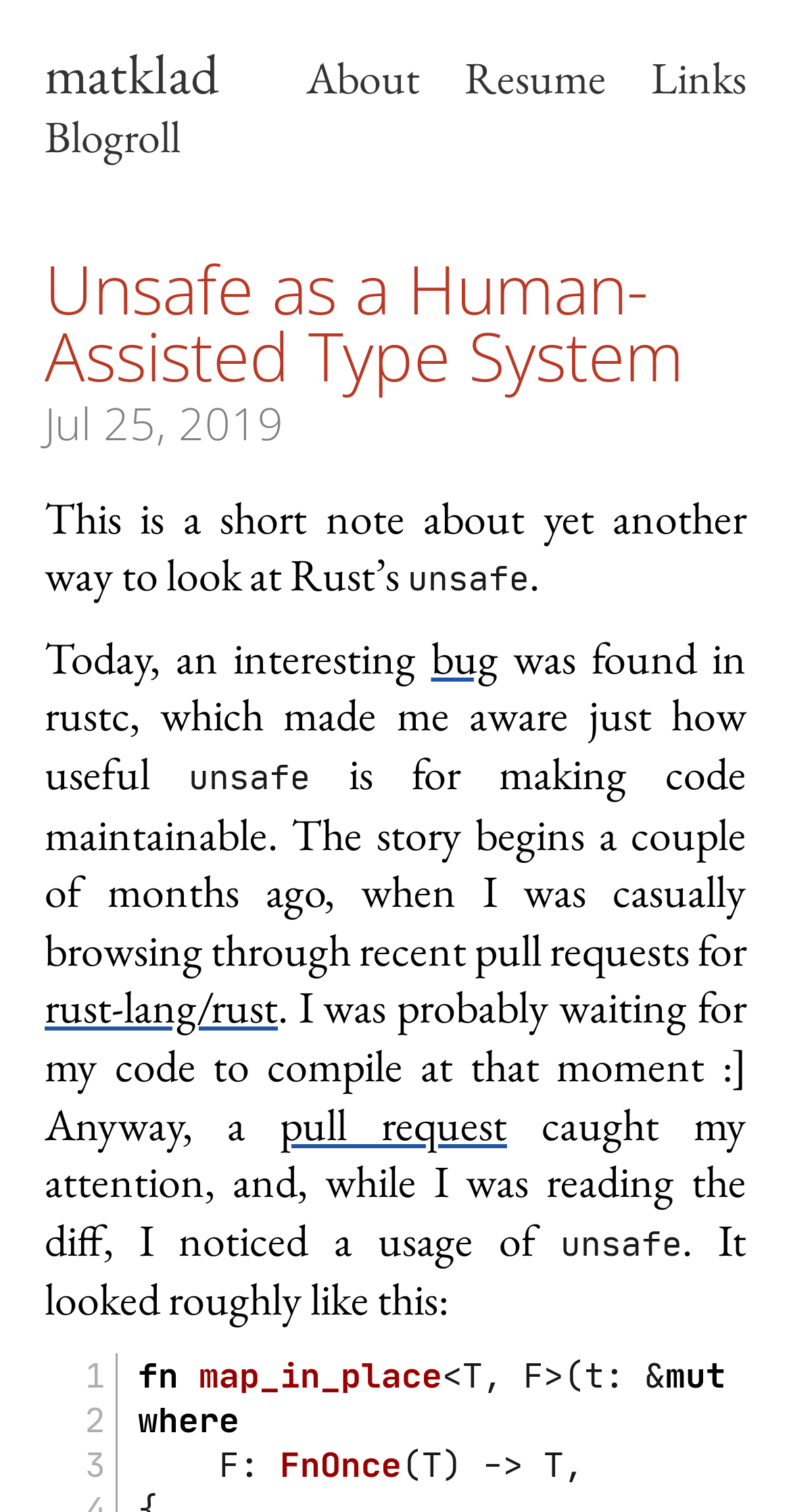Find the bounding box coordinates of the clickable area required to complete the following action: "go to the rust-lang/rust page".

[0.056, 0.647, 0.351, 0.686]